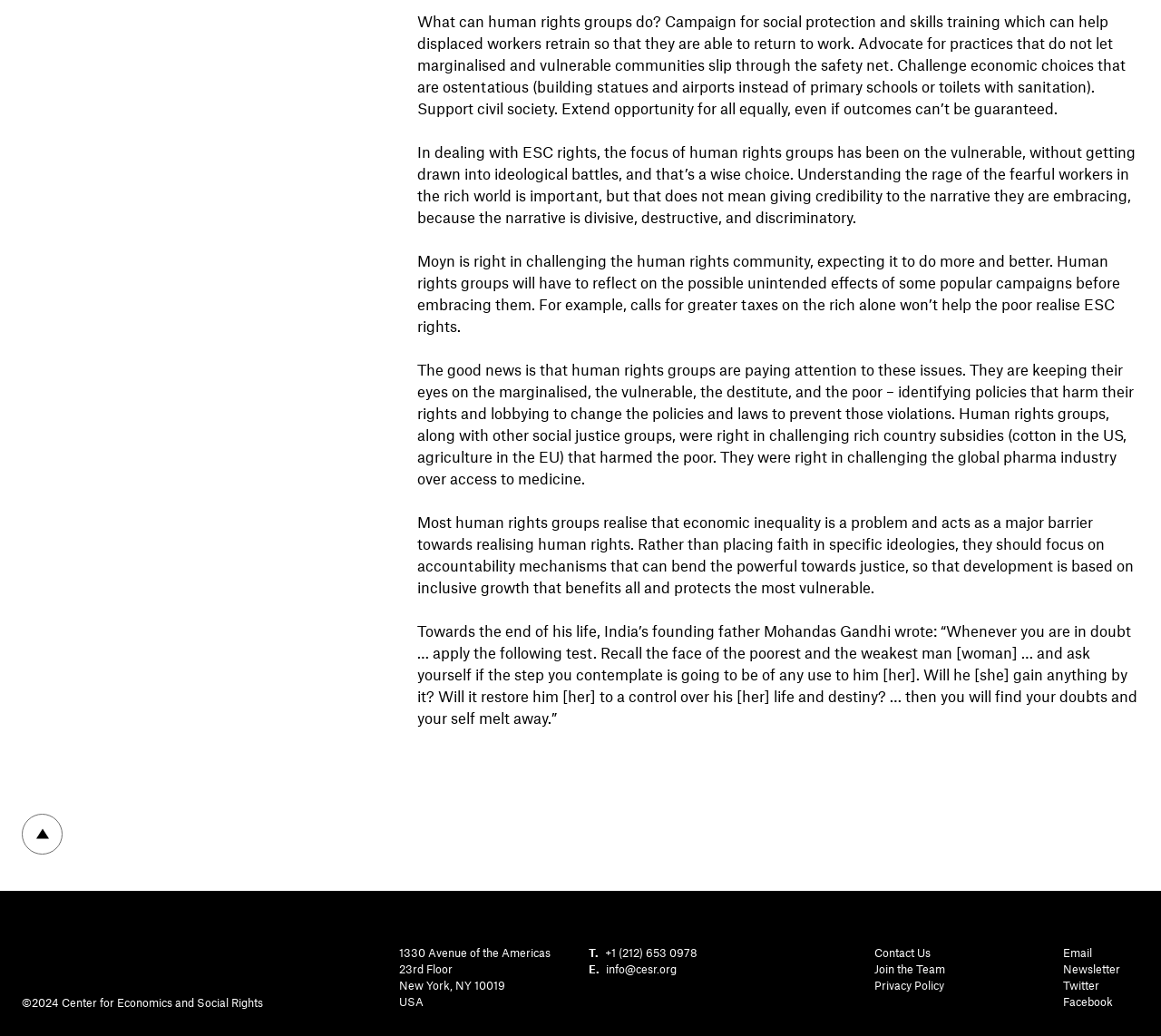Identify the bounding box coordinates of the part that should be clicked to carry out this instruction: "Follow on Twitter".

[0.915, 0.943, 0.984, 0.958]